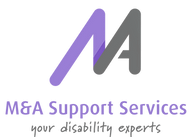Refer to the image and provide an in-depth answer to the question:
What is the tagline of M&A Support Services?

The tagline 'your disability experts' is featured beneath the main title, highlighting the organization's specialization in providing expert support services for people with disabilities.